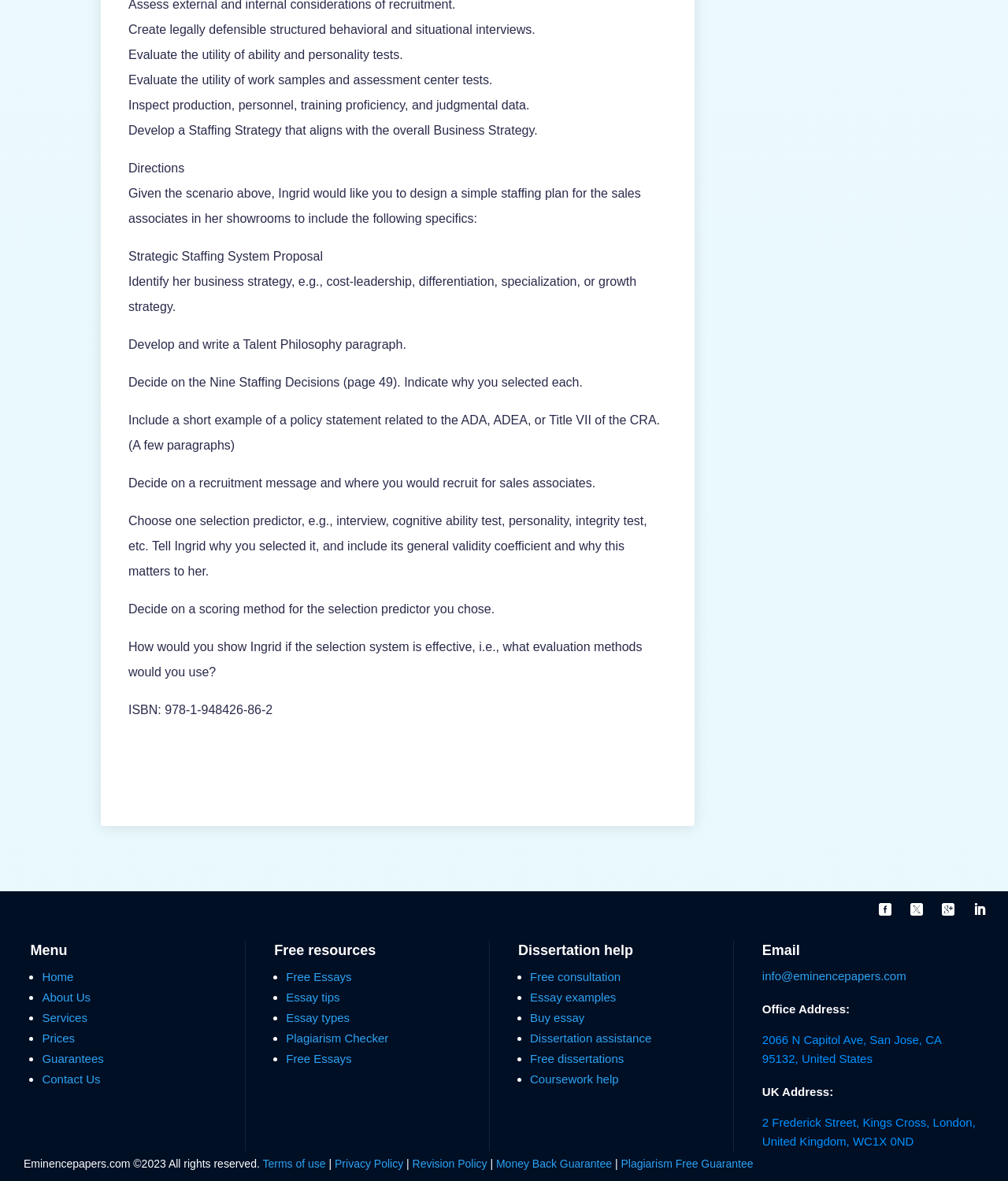Determine the bounding box coordinates for the element that should be clicked to follow this instruction: "Check 'Free resources'". The coordinates should be given as four float numbers between 0 and 1, in the format [left, top, right, bottom].

[0.272, 0.798, 0.373, 0.811]